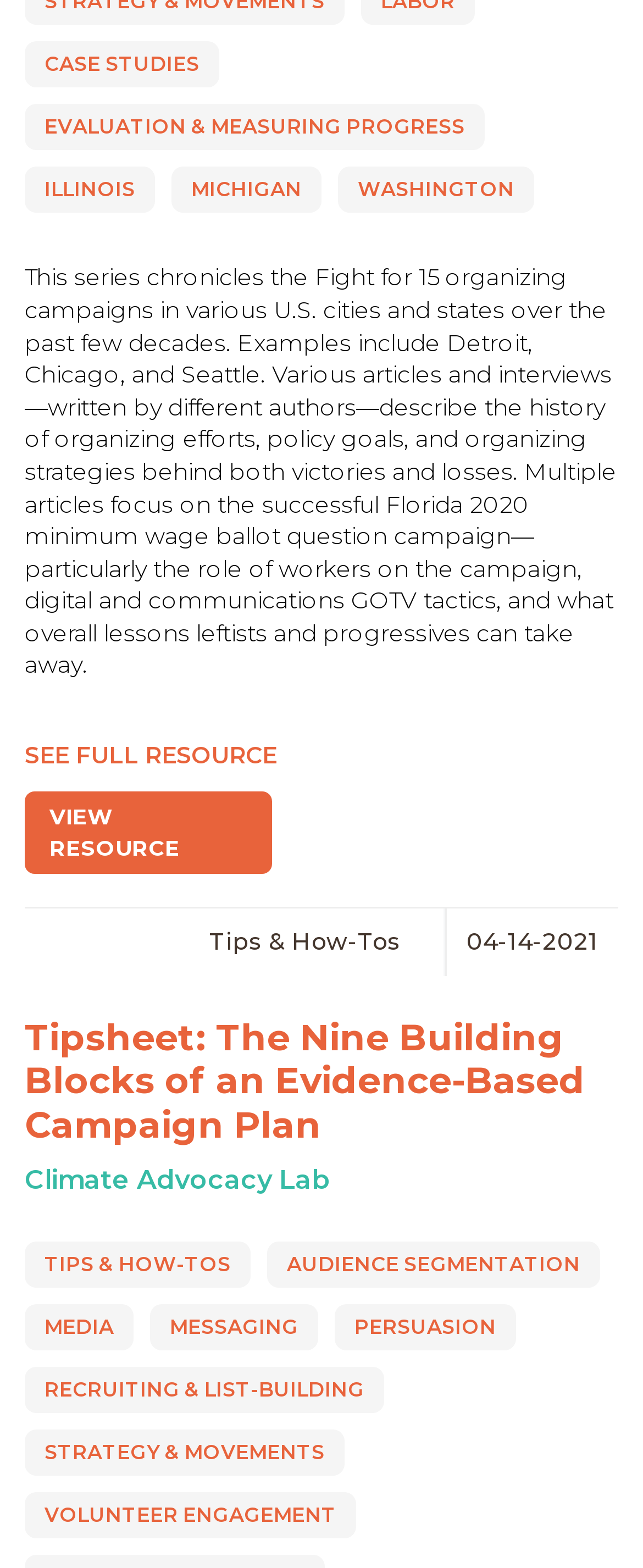What are the categories of resources available on this webpage?
Kindly offer a comprehensive and detailed response to the question.

The categories of resources available on this webpage include TIPS & HOW-TOS, AUDIENCE SEGMENTATION, MEDIA, MESSAGING, PERSUASION, RECRUITING & LIST-BUILDING, STRATEGY & MOVEMENTS, and VOLUNTEER ENGAGEMENT, as mentioned in the link elements with IDs 479 to 486.